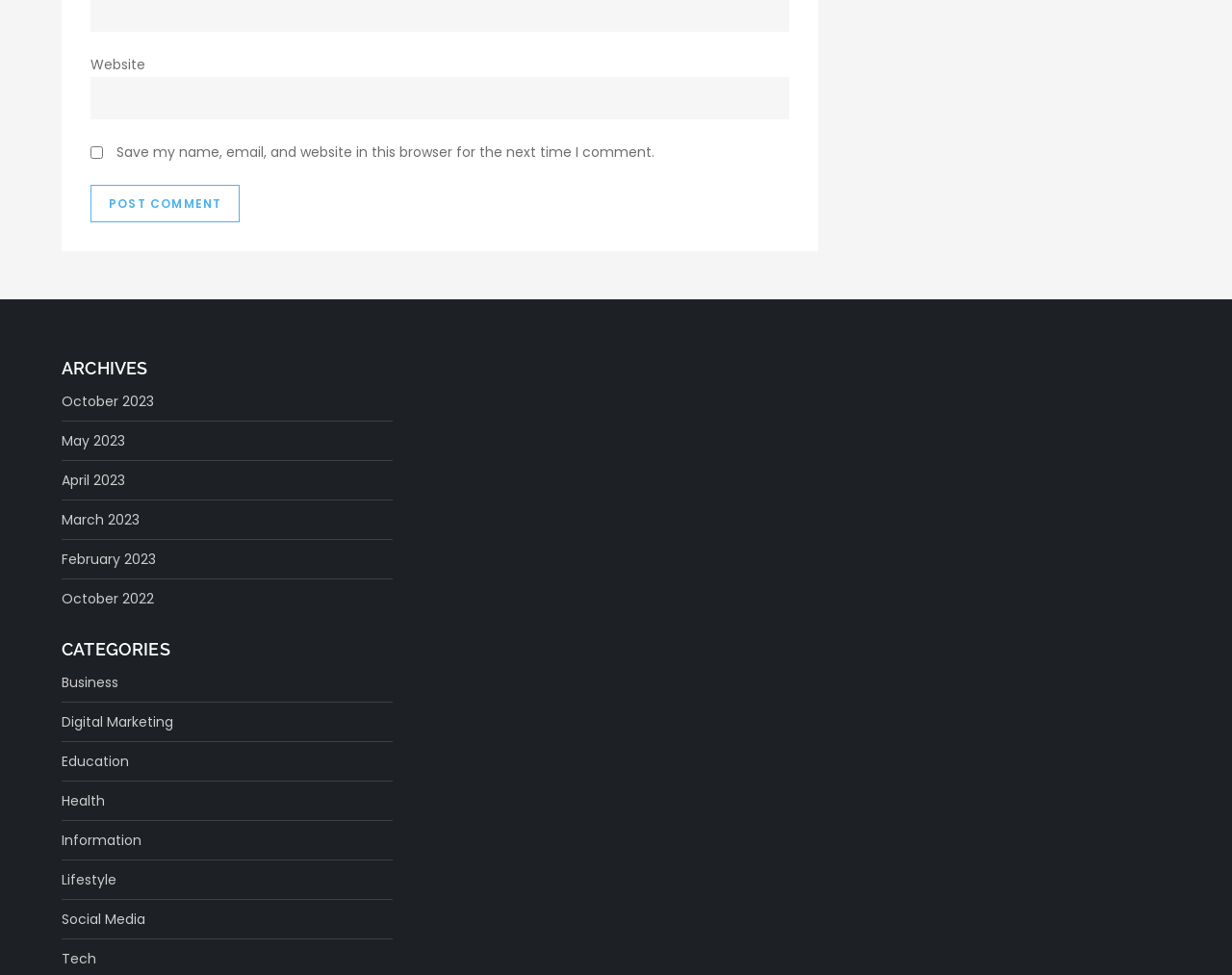Examine the image and give a thorough answer to the following question:
What is the category of the link 'Digital Marketing'?

The link 'Digital Marketing' is under the 'CATEGORIES' heading, which suggests that it is a category.